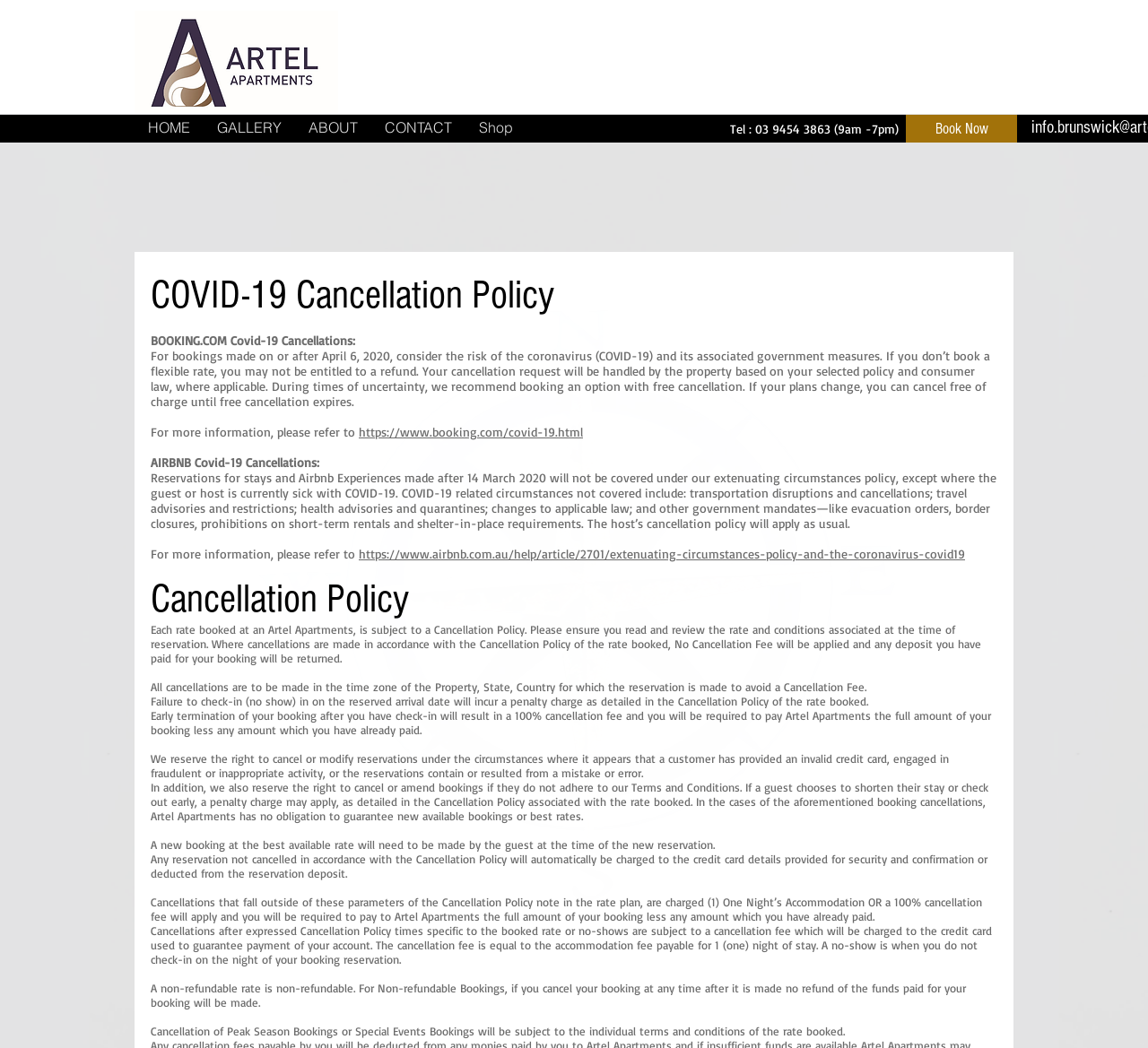Please determine the bounding box coordinates for the element that should be clicked to follow these instructions: "Go to Shop page".

[0.405, 0.112, 0.459, 0.131]